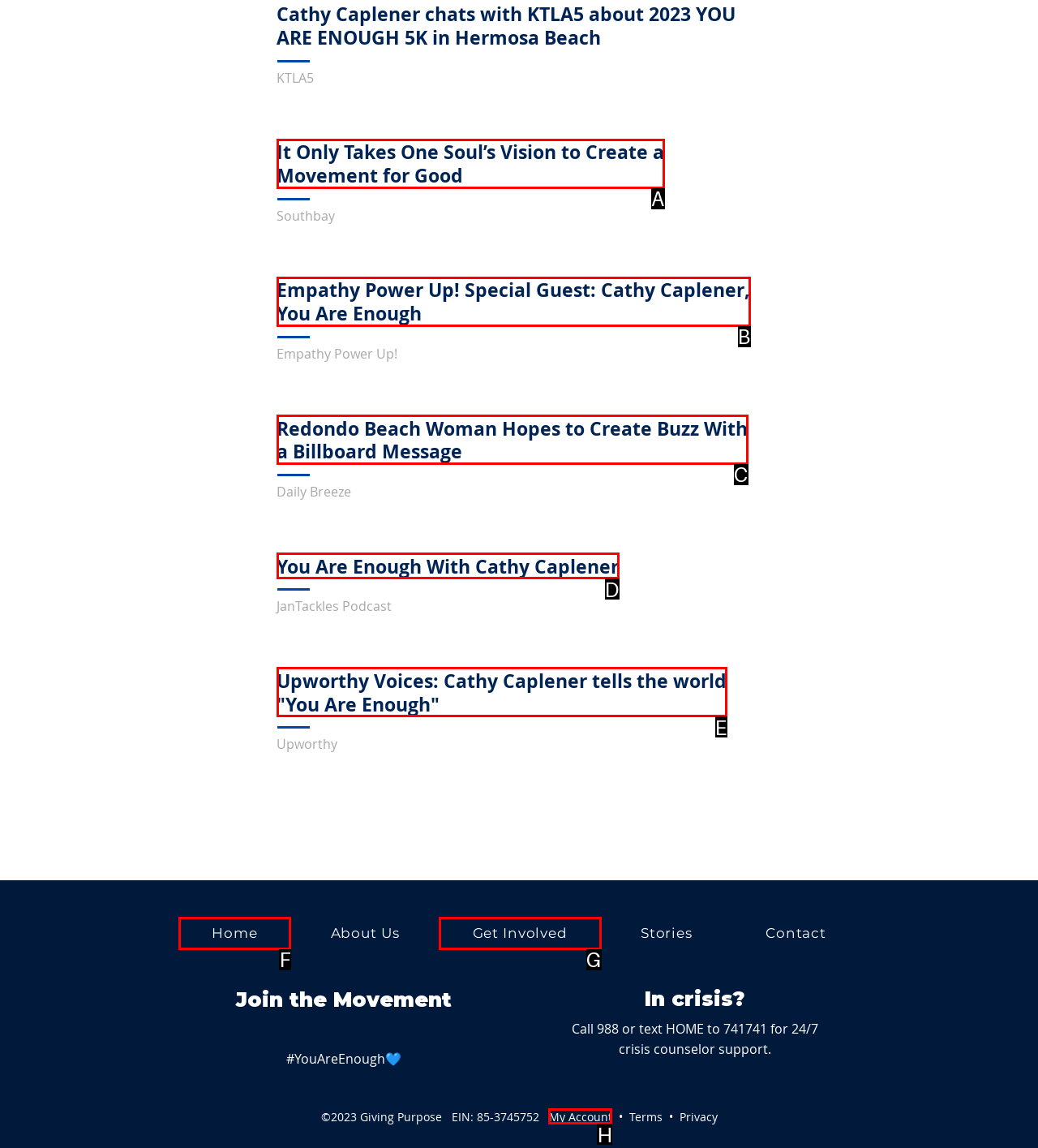Which UI element's letter should be clicked to achieve the task: Get involved with the organization
Provide the letter of the correct choice directly.

G